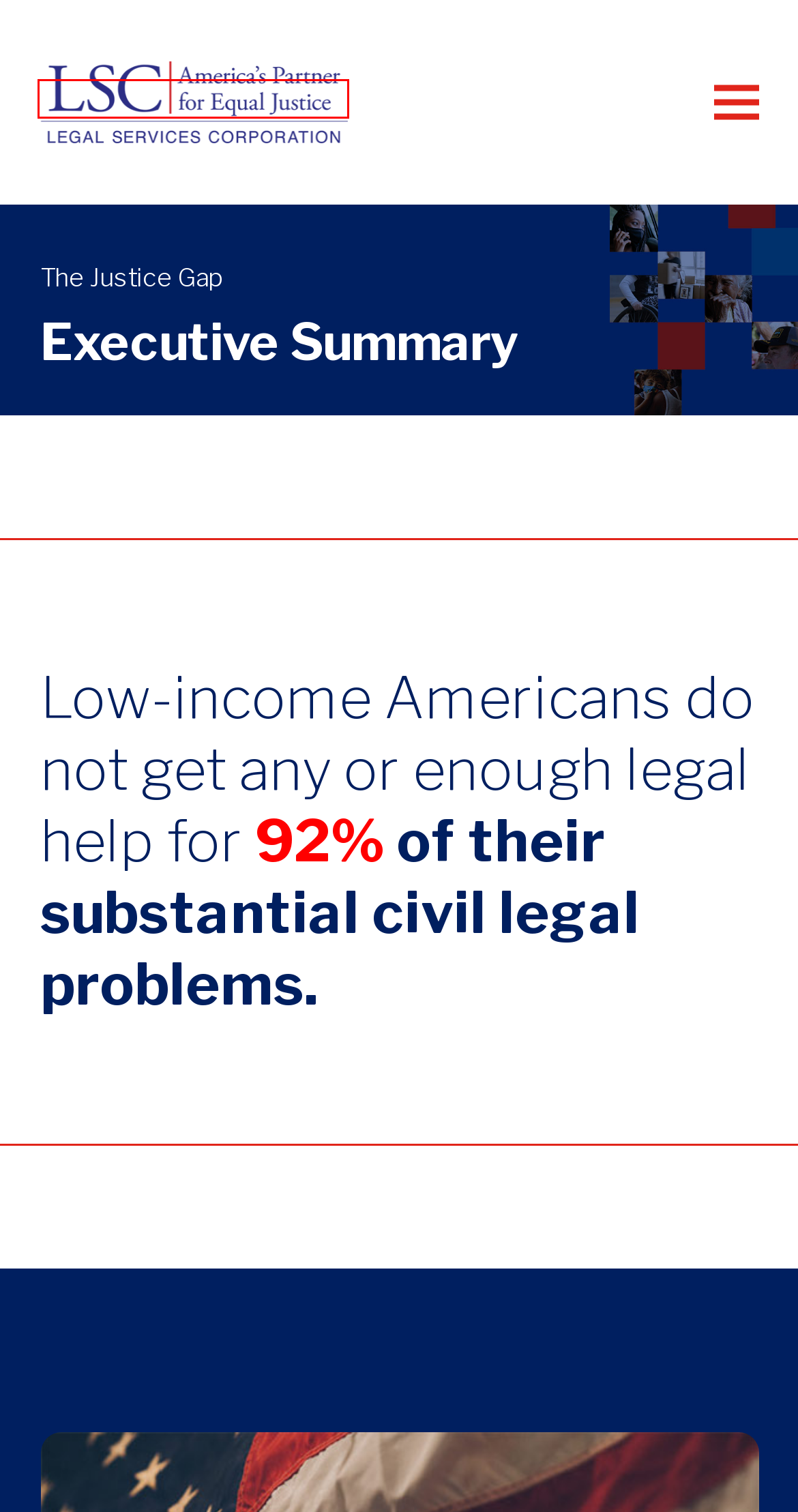You have a screenshot of a webpage with a red bounding box highlighting a UI element. Your task is to select the best webpage description that corresponds to the new webpage after clicking the element. Here are the descriptions:
A. About LSC | LSC - Legal Services Corporation: America's Partner for Equal Justice
B. The Report | The Justice Gap Report
C. Privacy Policy | LSC - Legal Services Corporation: America's Partner for Equal Justice
D. Home | The Justice Gap Report
E. Resources | The Justice Gap Report
F. Terms of Use | LSC - Legal Services Corporation: America's Partner for Equal Justice
G. Contact Us | LSC - Legal Services Corporation: America's Partner for Equal Justice
H. Section 5: Comparing Income Groups | The Justice Gap Report

D